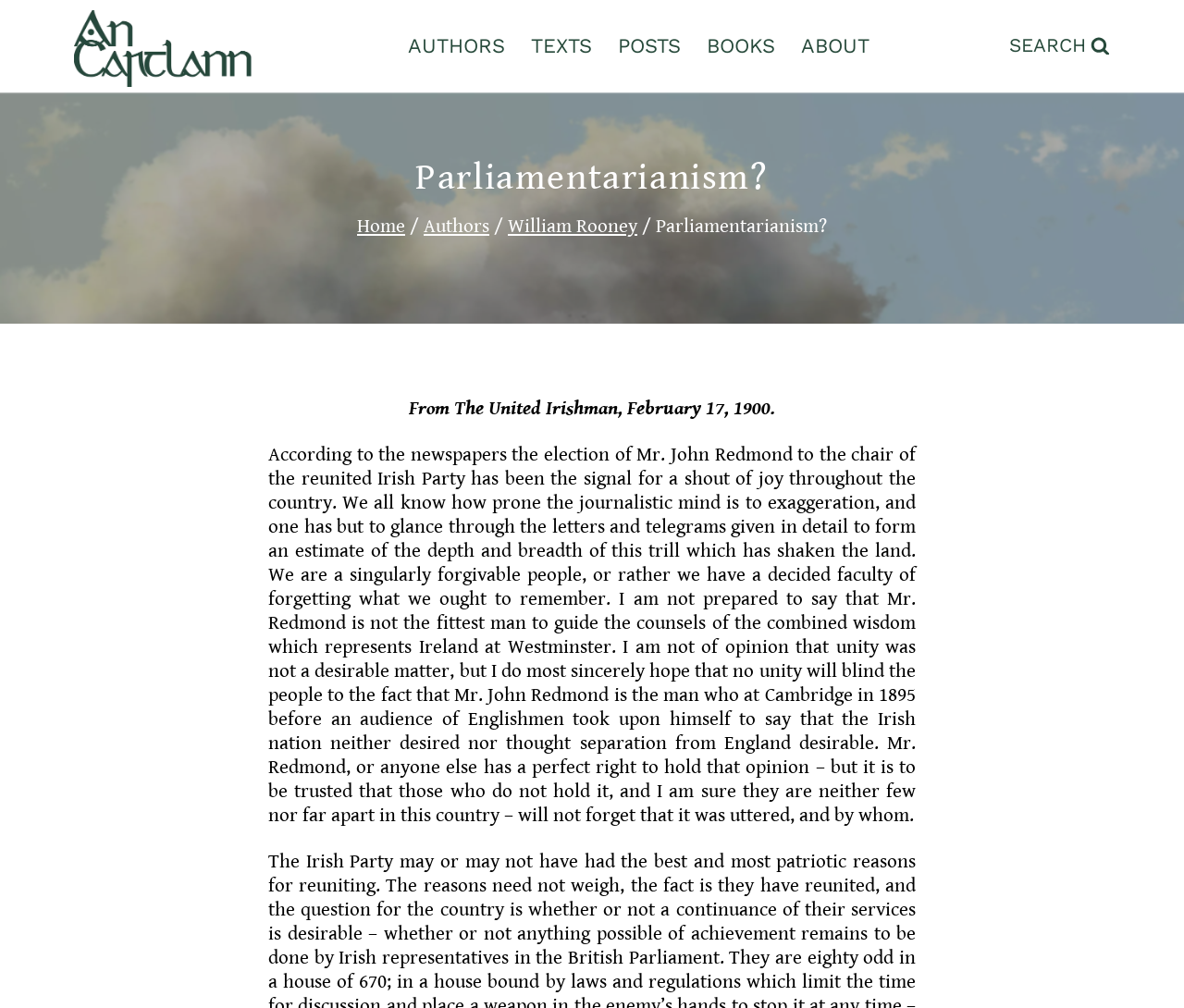From the webpage screenshot, identify the region described by Search Search. Provide the bounding box coordinates as (top-left x, top-left y, bottom-right x, bottom-right y), with each value being a floating point number between 0 and 1.

[0.852, 0.031, 0.937, 0.061]